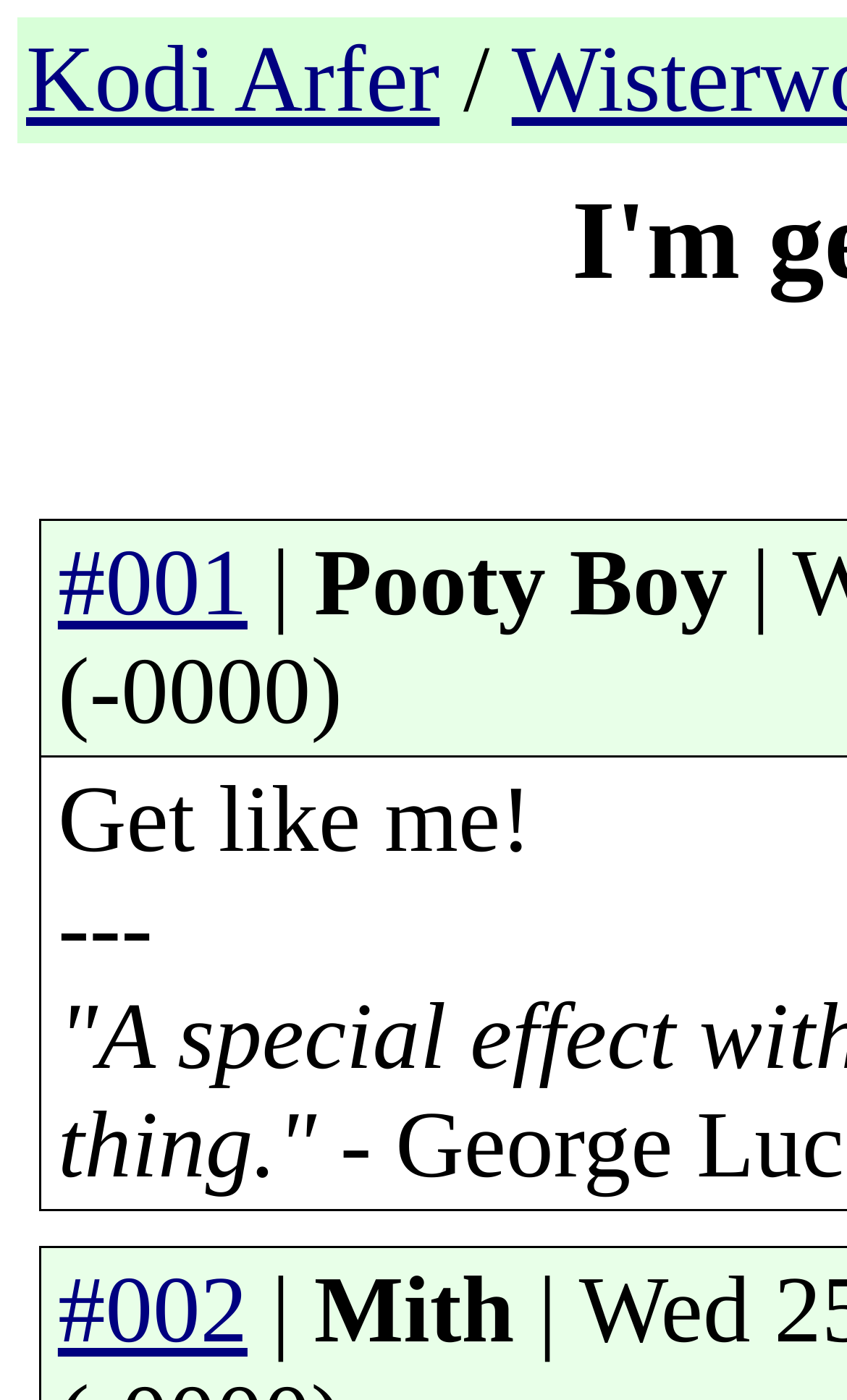How many names are mentioned on the webpage?
Look at the screenshot and give a one-word or phrase answer.

3